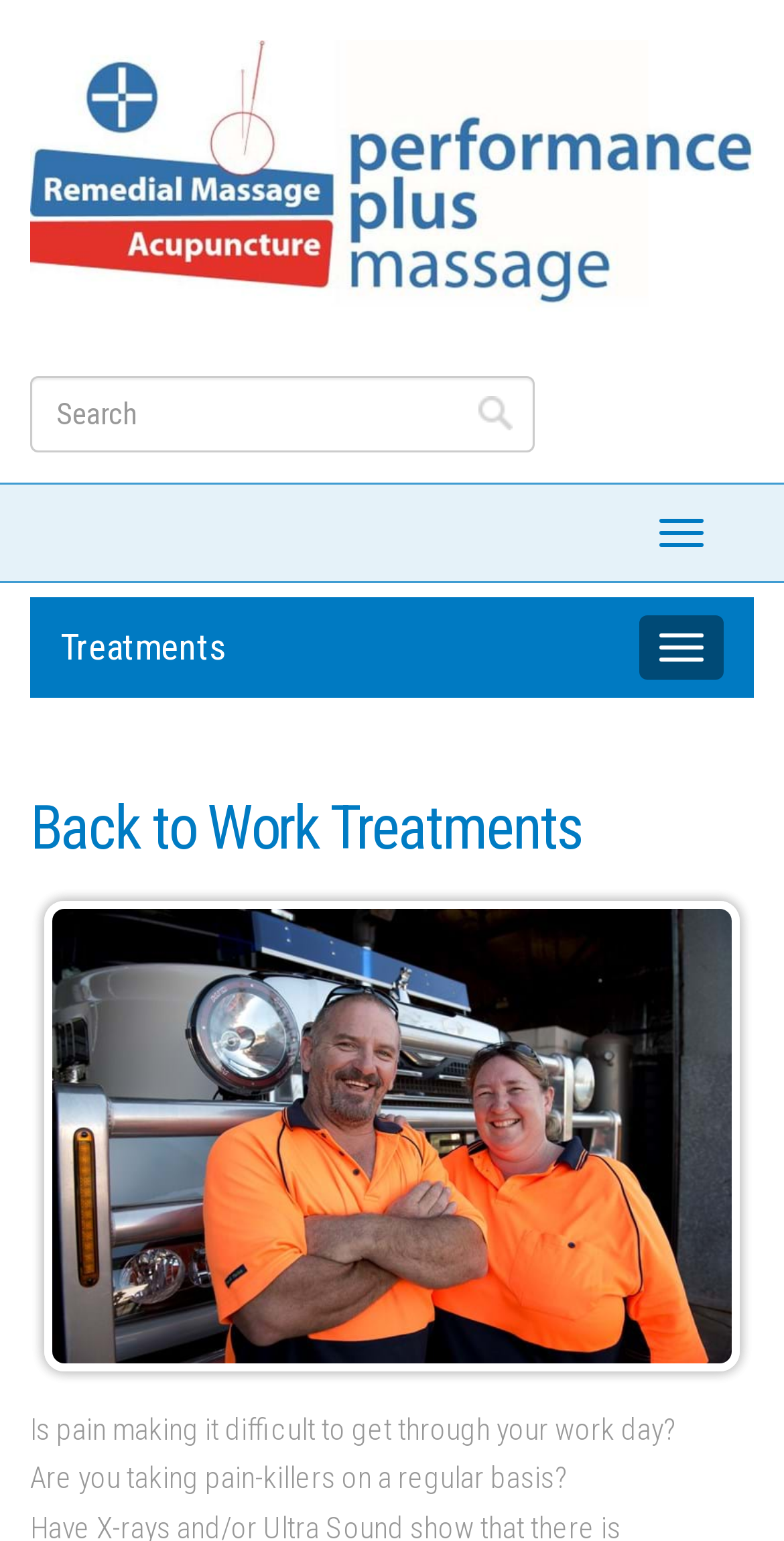Use a single word or phrase to answer this question: 
What is the navigation button for?

Toggle navigation